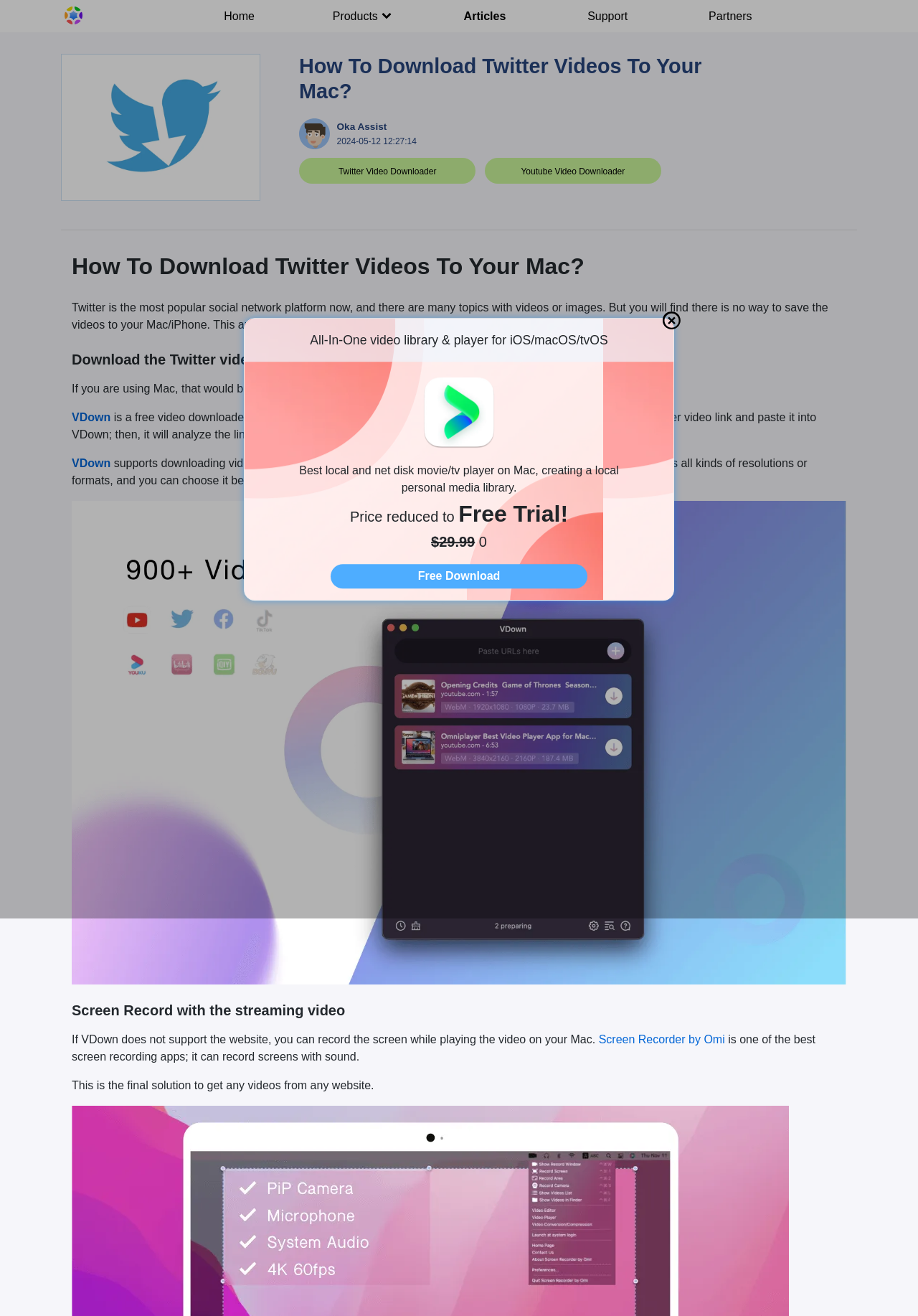Give a concise answer of one word or phrase to the question: 
What is the name of the video downloader for Twitter?

VDown